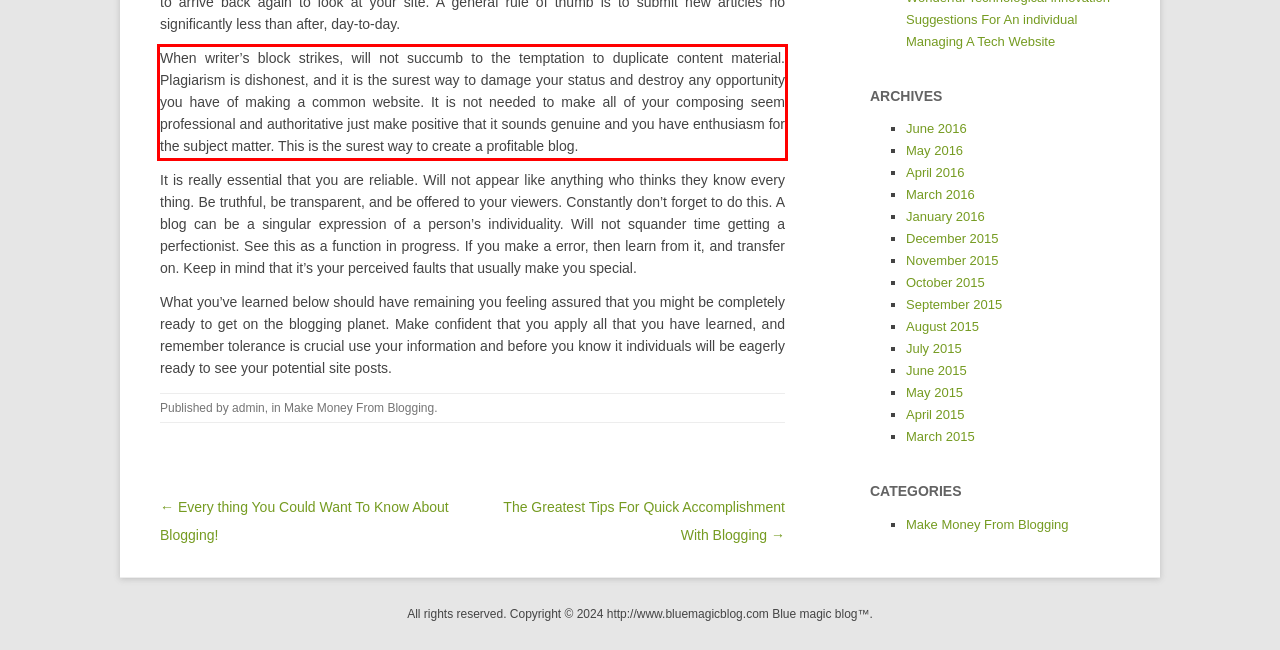Review the screenshot of the webpage and recognize the text inside the red rectangle bounding box. Provide the extracted text content.

When writer’s block strikes, will not succumb to the temptation to duplicate content material. Plagiarism is dishonest, and it is the surest way to damage your status and destroy any opportunity you have of making a common website. It is not needed to make all of your composing seem professional and authoritative just make positive that it sounds genuine and you have enthusiasm for the subject matter. This is the surest way to create a profitable blog.